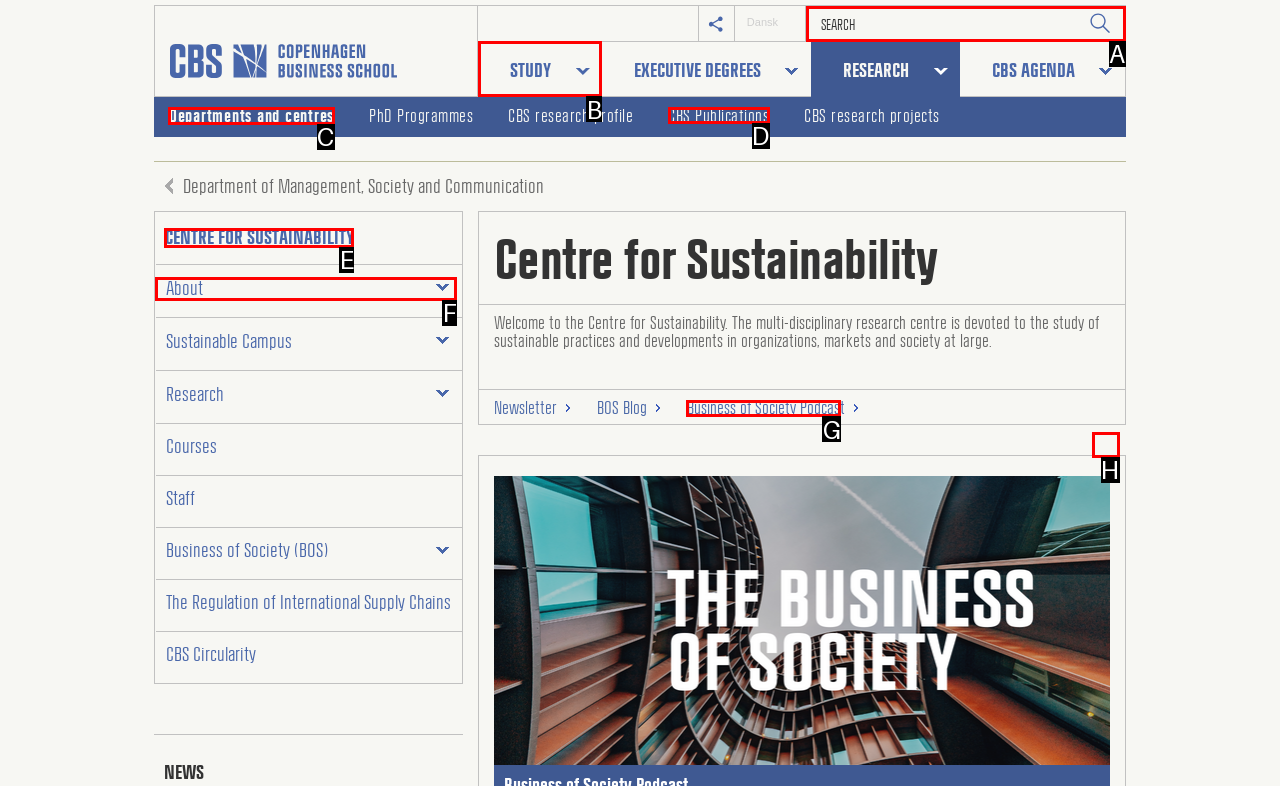Which option should I select to accomplish the task: Go to STUDY page? Respond with the corresponding letter from the given choices.

B